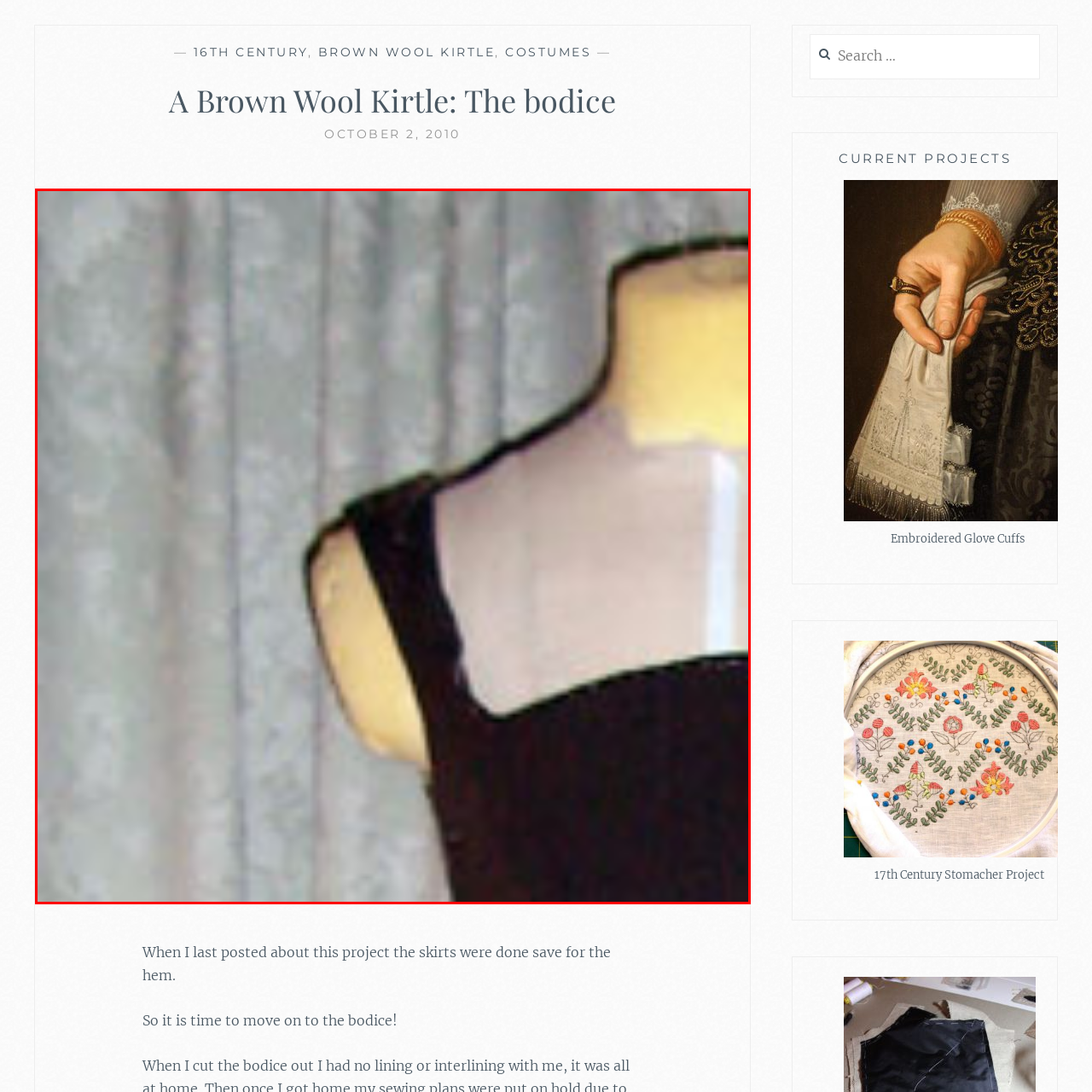Detail the visual elements present in the red-framed section of the image.

The image showcases a close-up of a brown wool kirtle, a historical garment typical of 16th-century fashion. The bodice is prominently displayed on a dress form, allowing viewers to appreciate its structure and detailing. The fabric appears rich and textured, hinting at the craftsmanship involved in its creation. The background consists of soft, draped fabric, providing a complementary contrast to the kirtle's darker hue. This visual highlights the garment's elegant silhouette and serves as an introduction to discussions about historical costume design and the process of garment construction. It is well-suited to illuminate aspects of traditional attire from the period, with a particular focus on the bodice details.